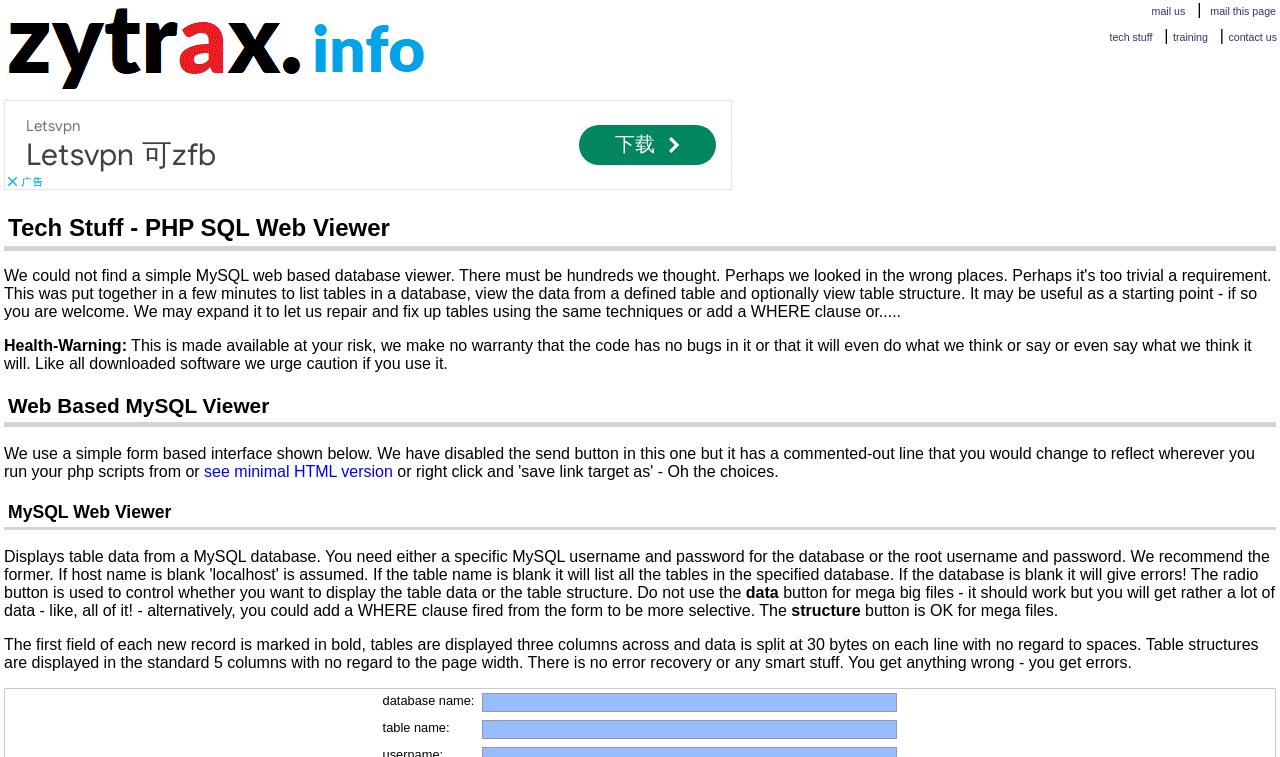How many input fields are available on the web page?
Based on the image, provide a one-word or brief-phrase response.

2